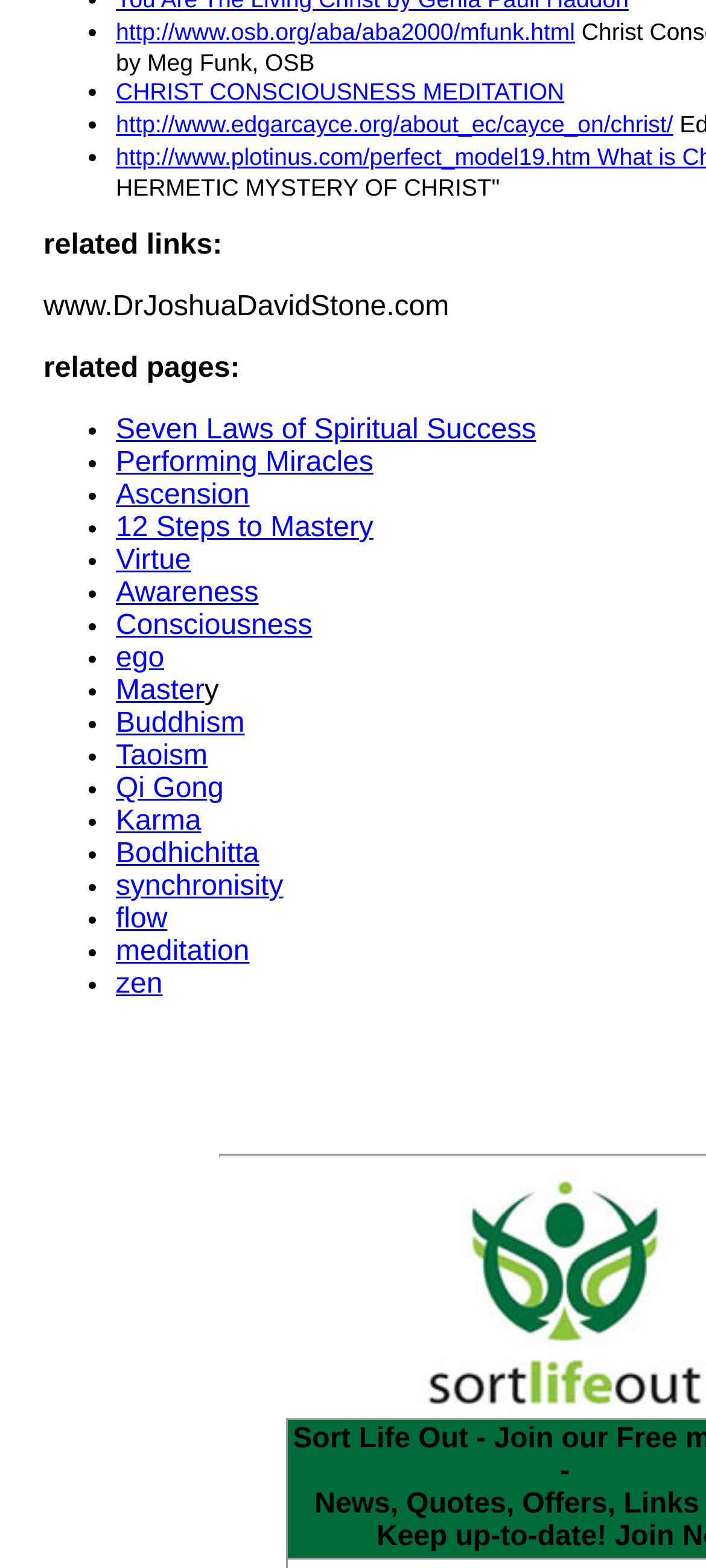Give a one-word or short phrase answer to the question: 
What is the topic of the second link?

Christ Consciousness Meditation